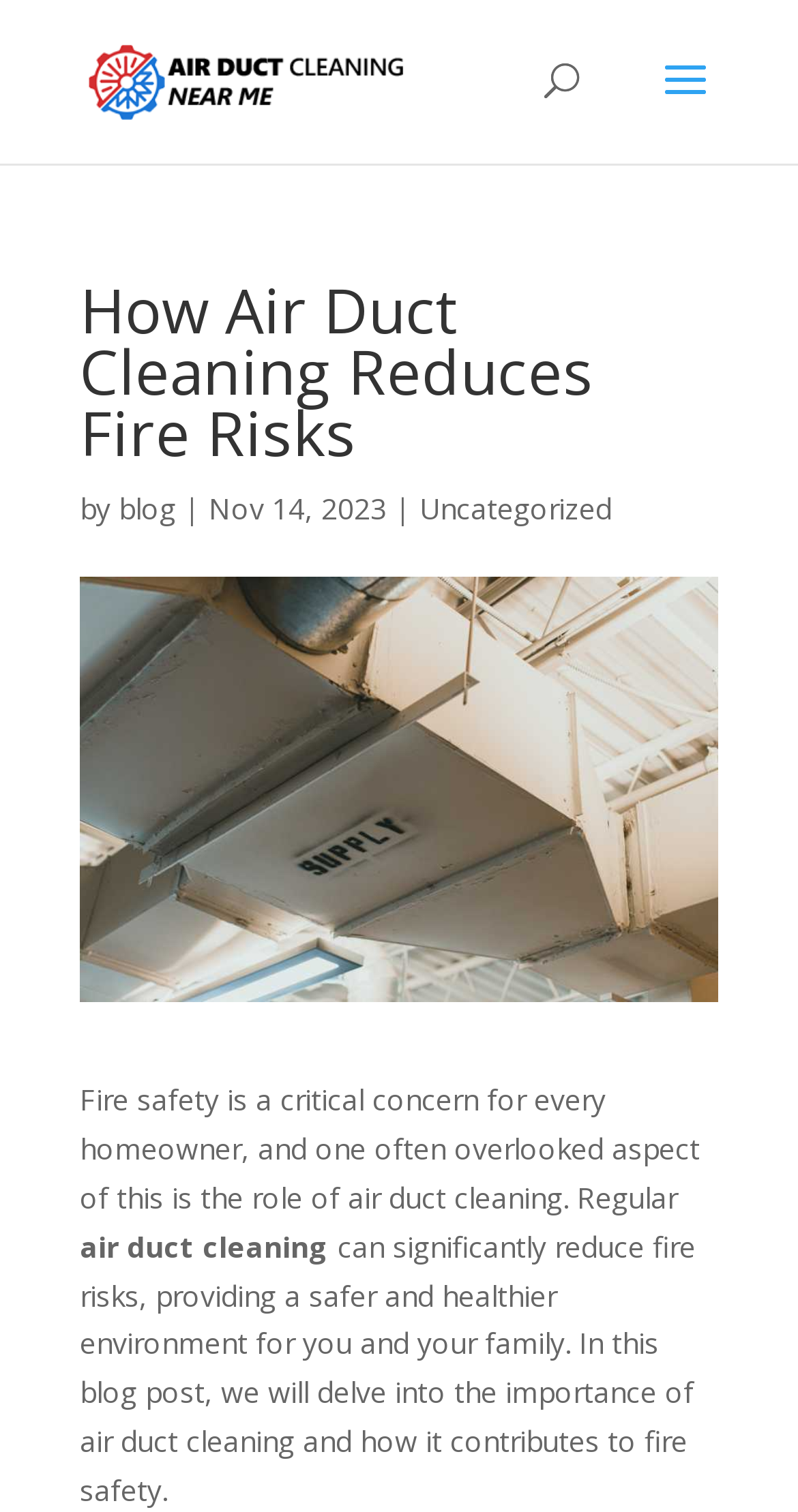Please provide the bounding box coordinates for the UI element as described: "alt="Air Duct Cleaning Near Me"". The coordinates must be four floats between 0 and 1, represented as [left, top, right, bottom].

[0.11, 0.039, 0.51, 0.065]